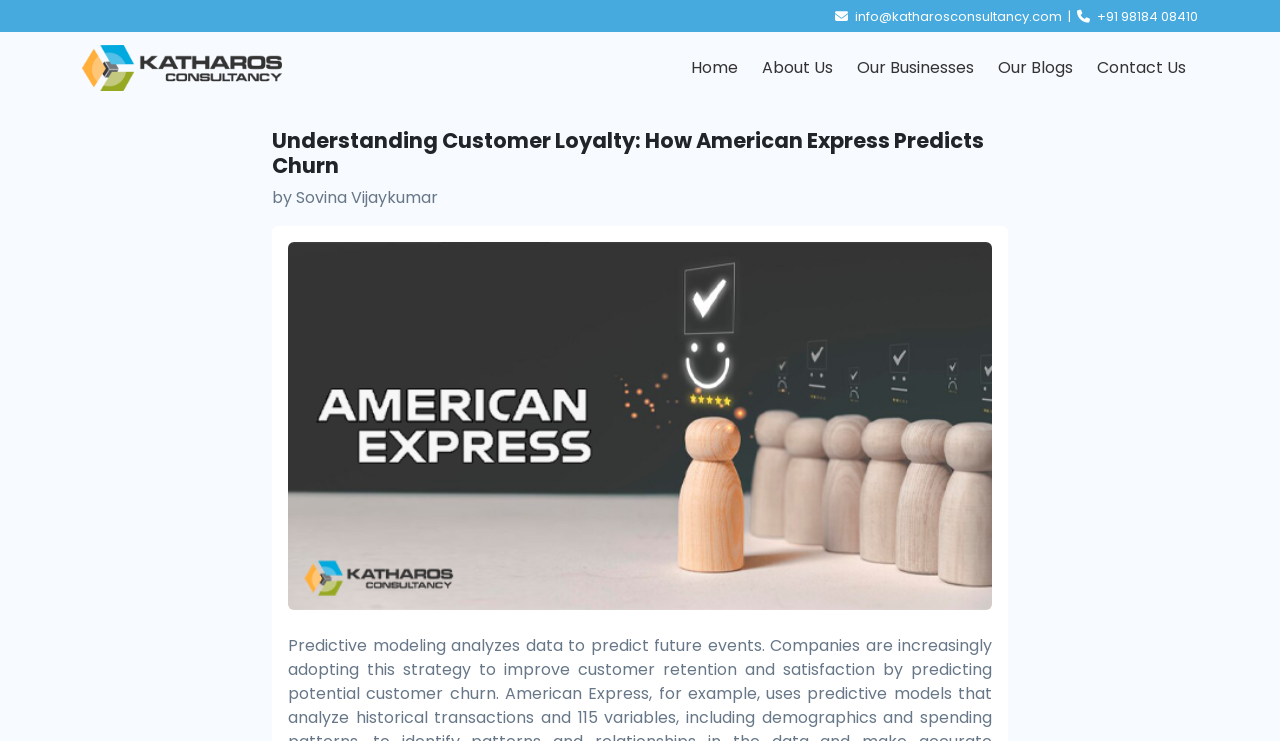Respond to the following question with a brief word or phrase:
What is the position of the email address on the webpage?

Top-right